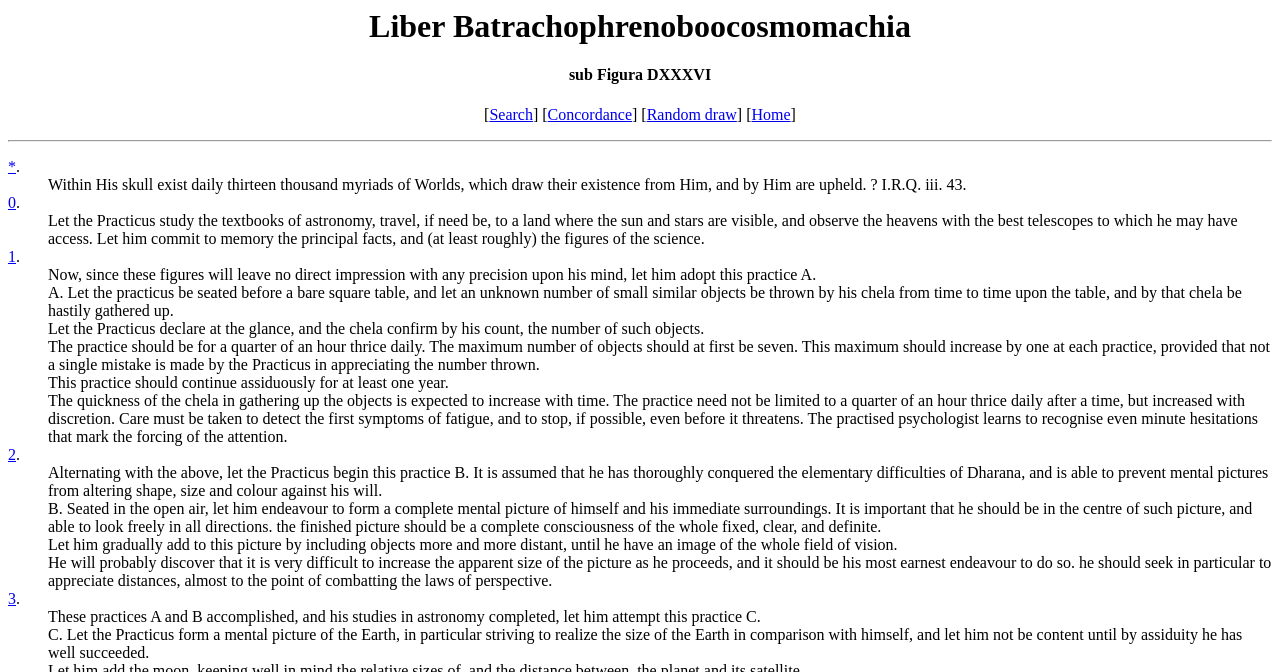What is the first practice described on the webpage?
Provide a one-word or short-phrase answer based on the image.

Practice A